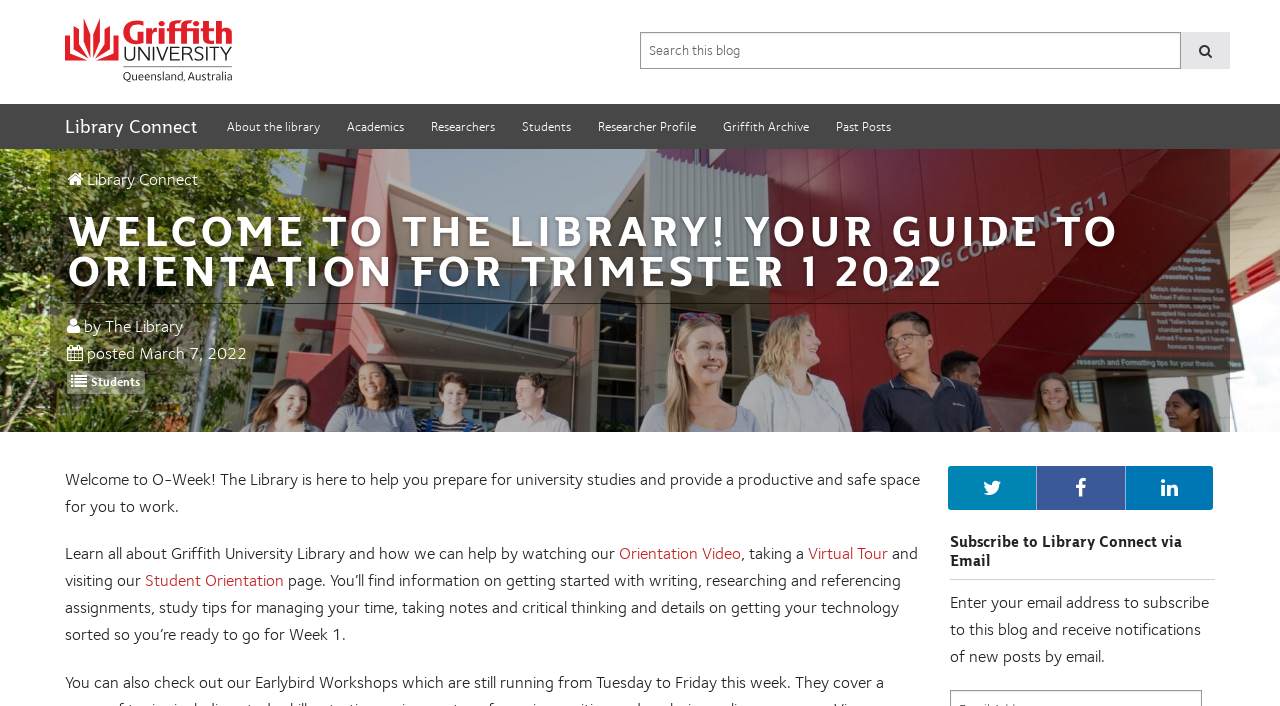What is the topic of the blog post?
Look at the image and provide a short answer using one word or a phrase.

Orientation for Trimester 1 2022